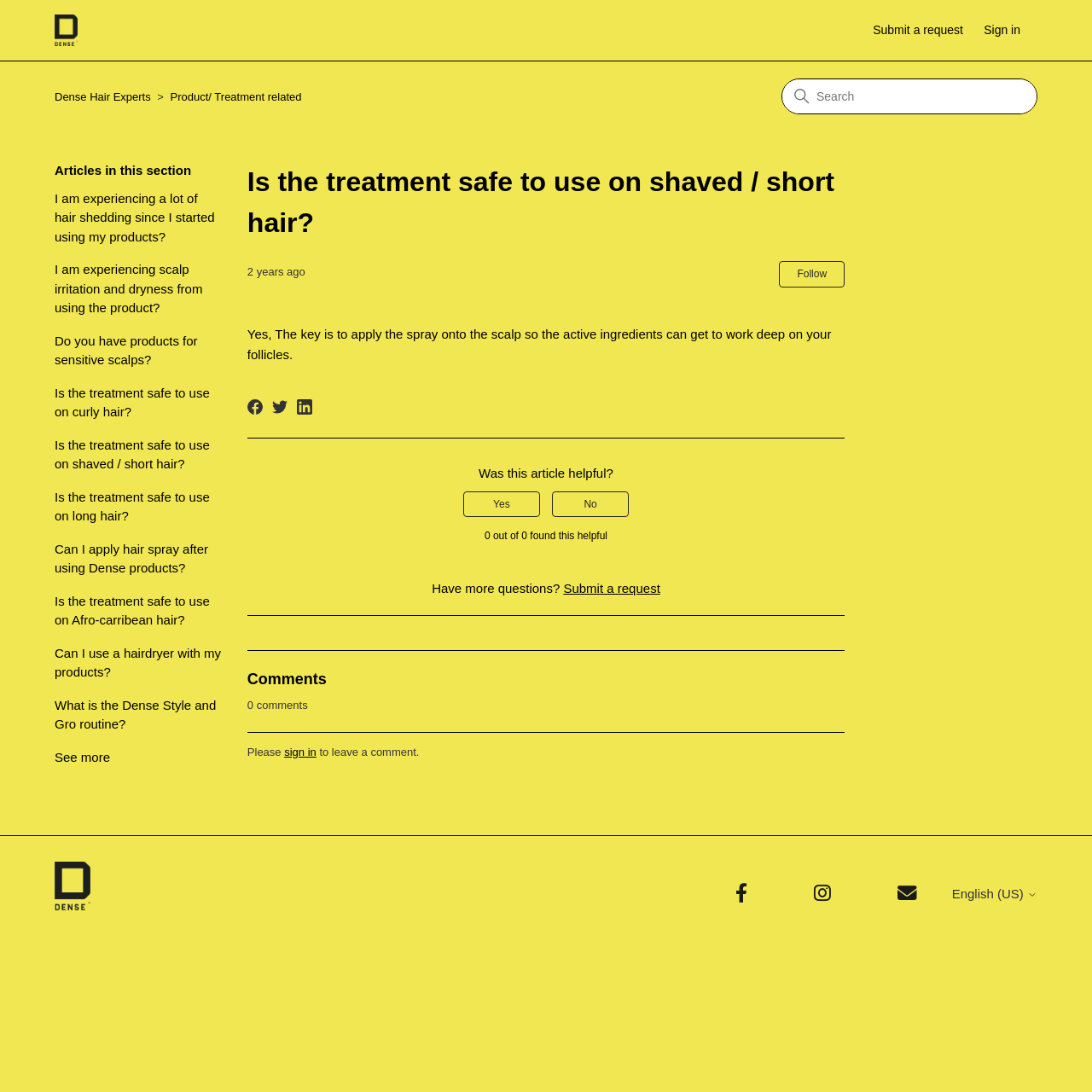Identify the bounding box coordinates of the clickable region required to complete the instruction: "Search for something". The coordinates should be given as four float numbers within the range of 0 and 1, i.e., [left, top, right, bottom].

[0.716, 0.072, 0.95, 0.105]